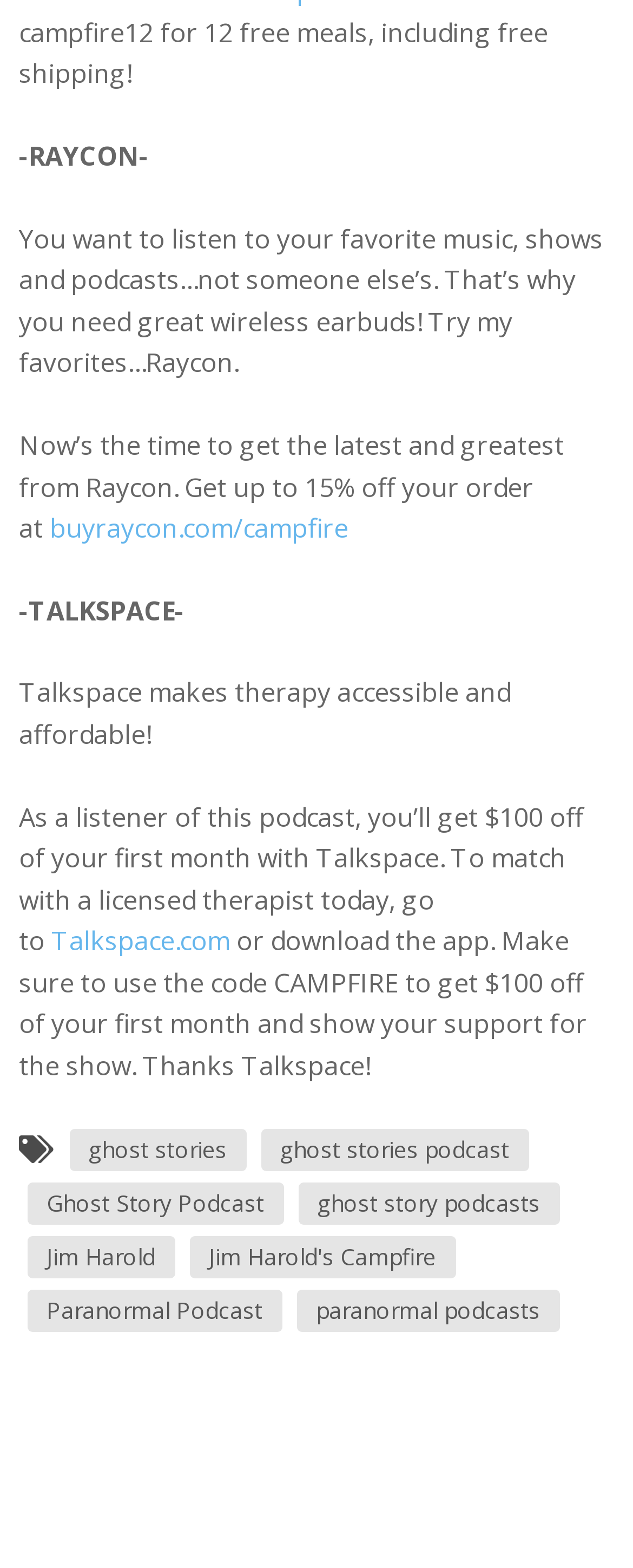Please identify the bounding box coordinates of the region to click in order to complete the task: "explore paranormal podcasts". The coordinates must be four float numbers between 0 and 1, specified as [left, top, right, bottom].

[0.043, 0.822, 0.445, 0.849]